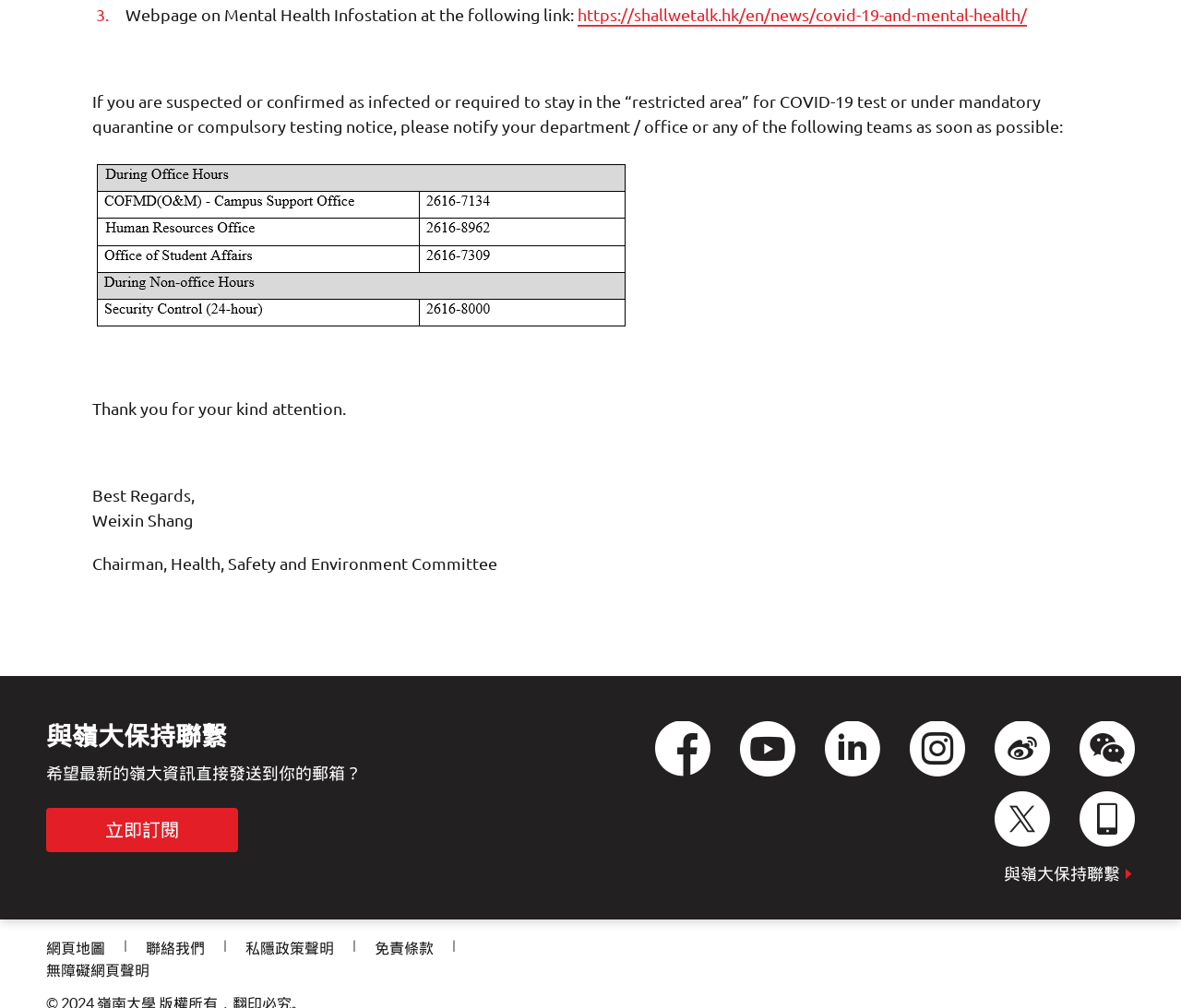Locate the bounding box coordinates of the area where you should click to accomplish the instruction: "visit the webpage on mental health information".

[0.489, 0.006, 0.87, 0.026]